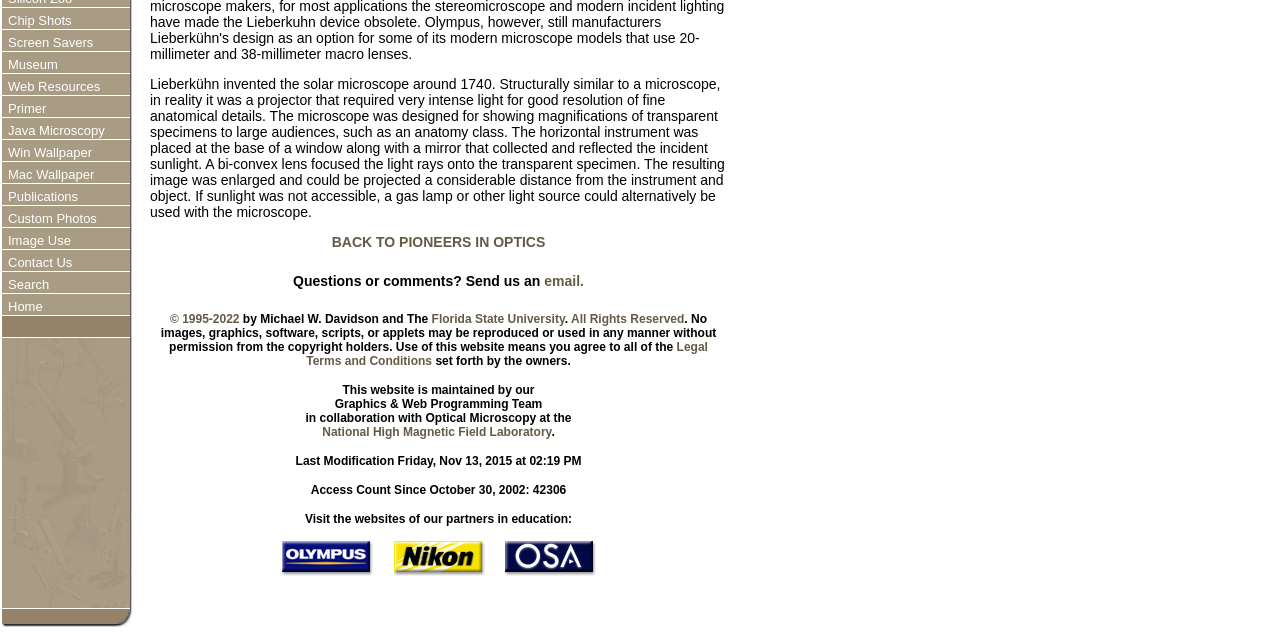Refer to the element description Image Use and identify the corresponding bounding box in the screenshot. Format the coordinates as (top-left x, top-left y, bottom-right x, bottom-right y) with values in the range of 0 to 1.

[0.006, 0.361, 0.055, 0.388]